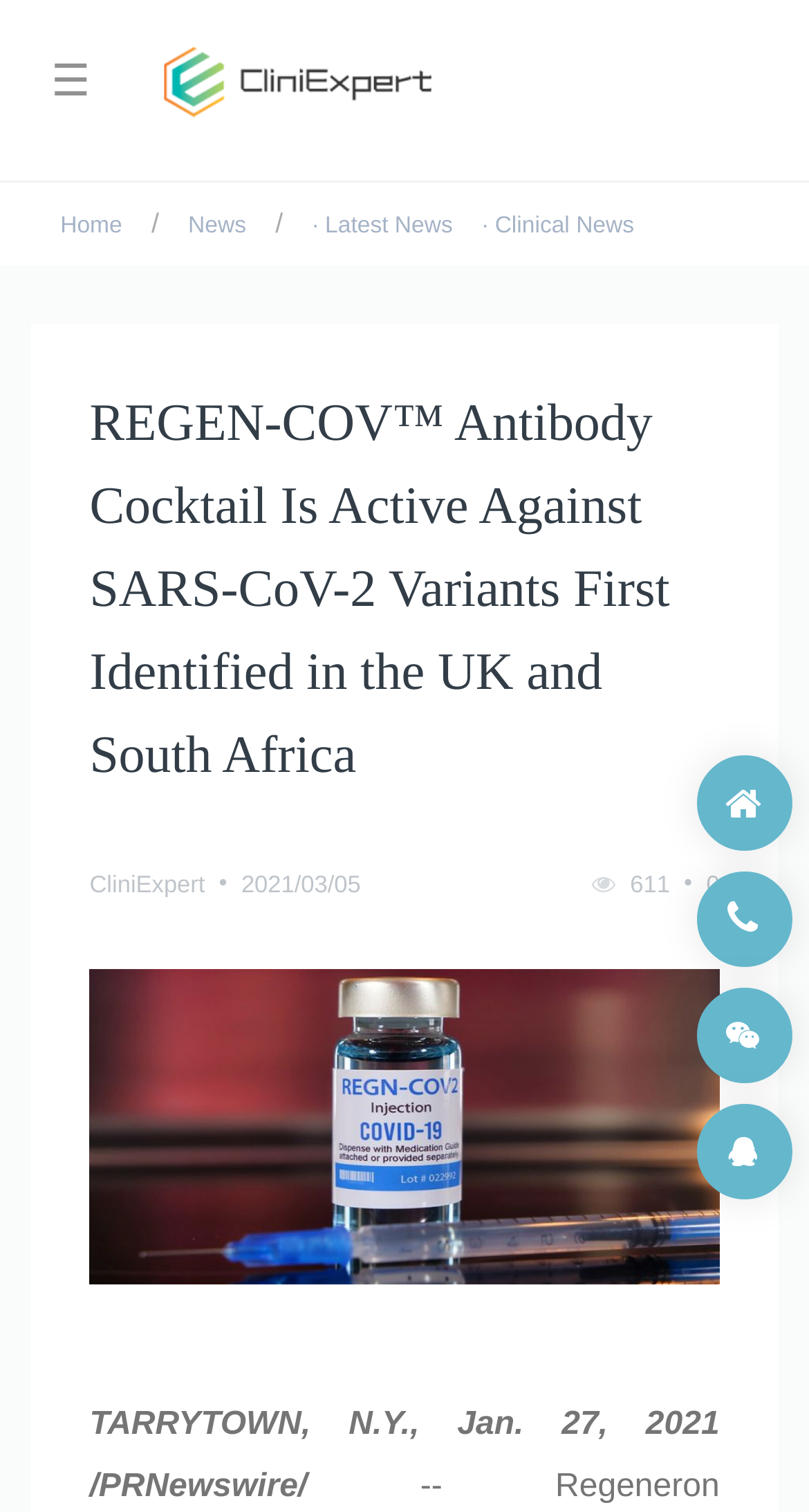Please give a succinct answer to the question in one word or phrase:
What is the name of the antibody cocktail?

REGEN-COV